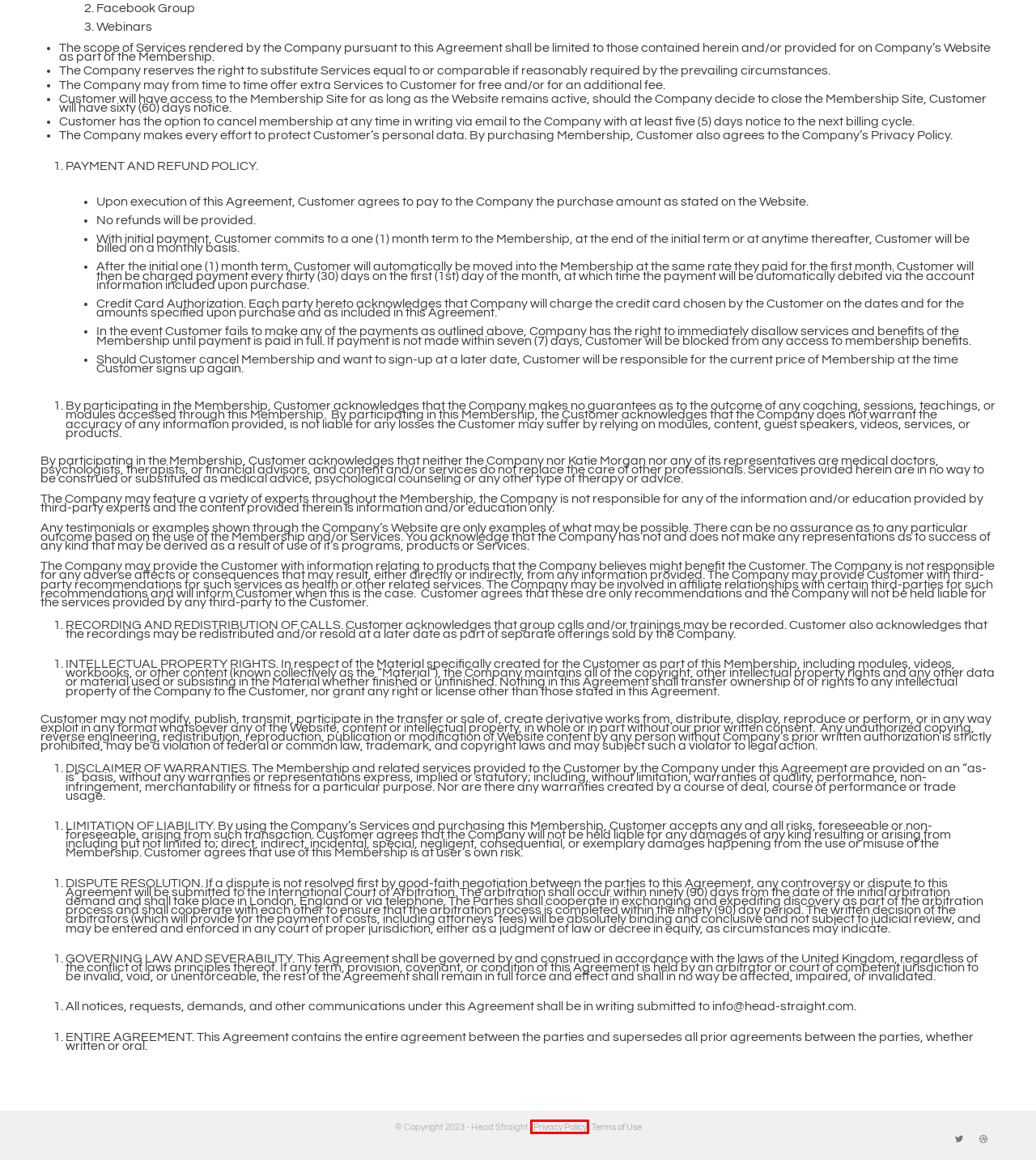Inspect the provided webpage screenshot, concentrating on the element within the red bounding box. Select the description that best represents the new webpage after you click the highlighted element. Here are the candidates:
A. Coaching - Head Straight
B. About - Head Straight
C. Home - Head Straight
D. Heal your Story Information - Head Straight
E. Privacy and Cookie Policy - Head Straight
F. Login - Head Straight
G. Events - Head Straight
H. Contact - Head Straight

E